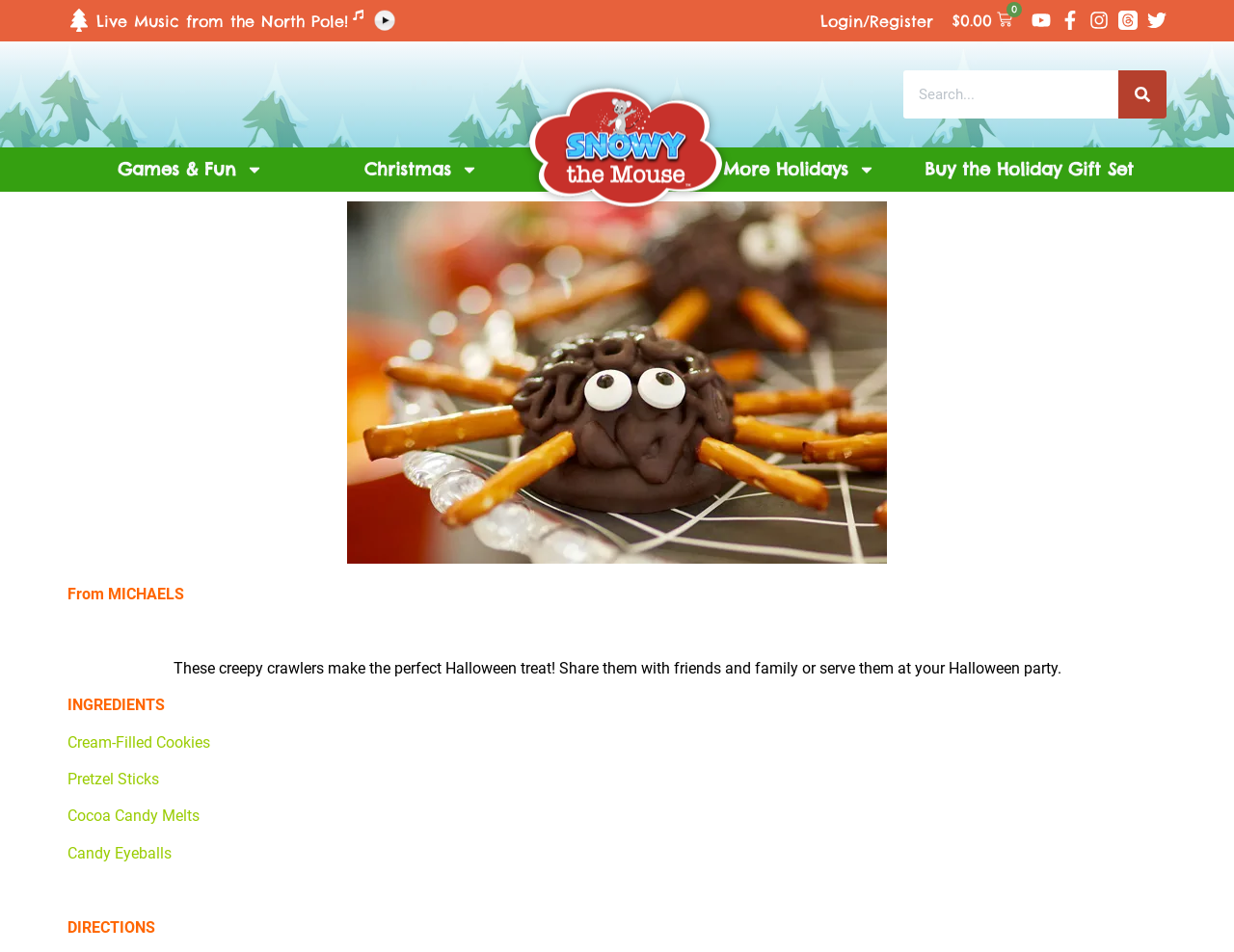Please give a succinct answer to the question in one word or phrase:
What is the purpose of the search box?

Search